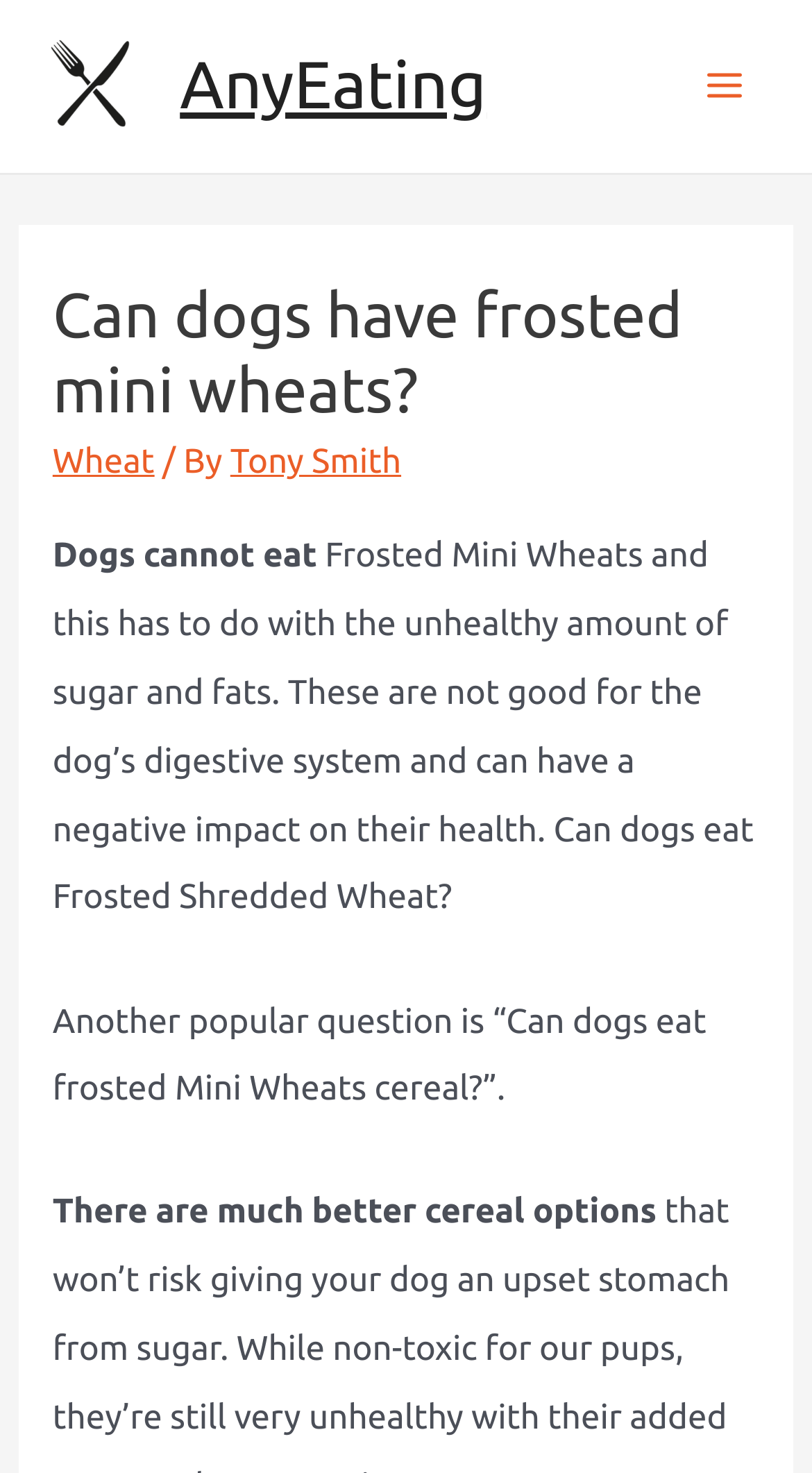Generate the text of the webpage's primary heading.

Can dogs have frosted mini wheats?